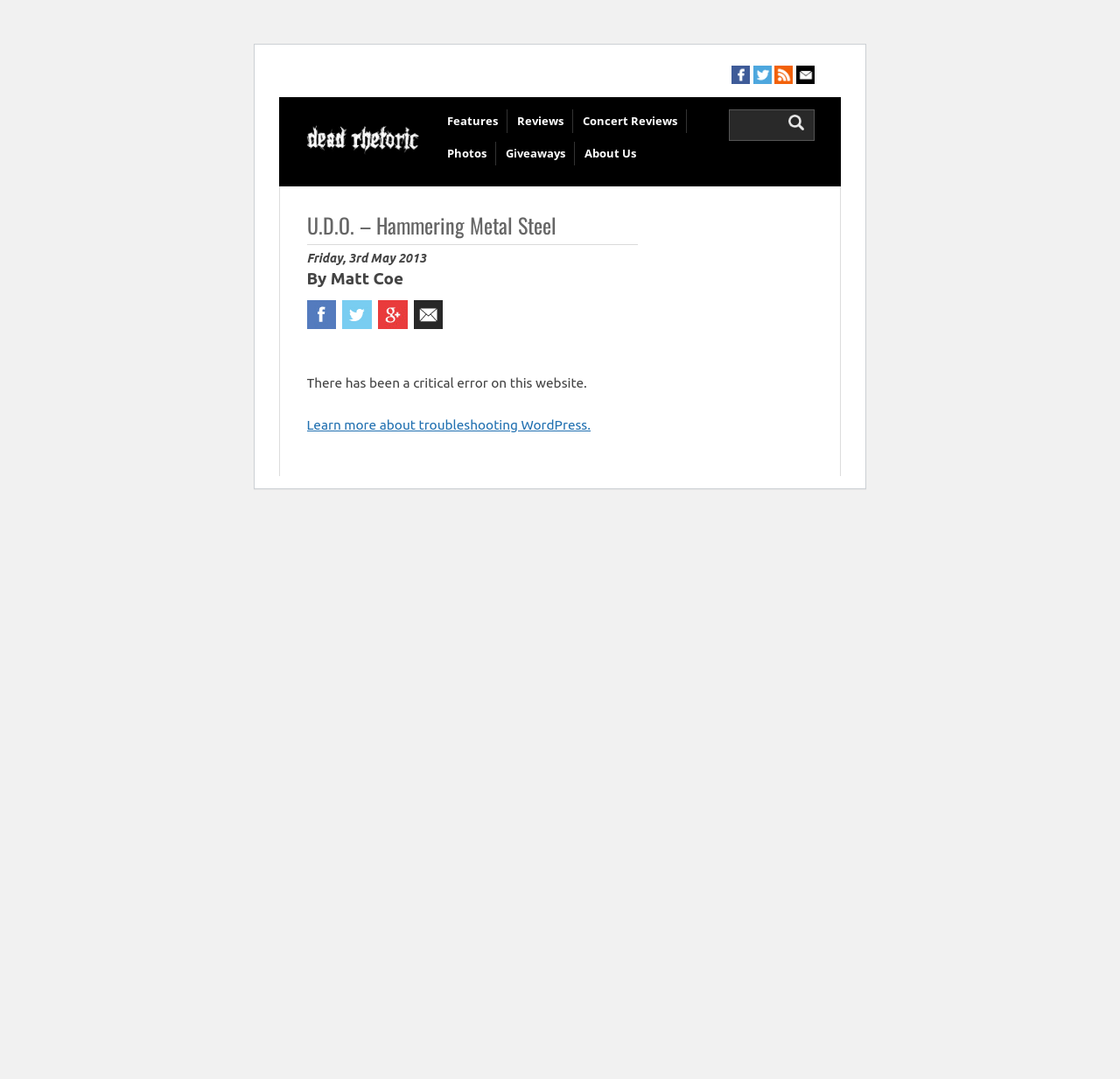Determine the main headline of the webpage and provide its text.

U.D.O. – Hammering Metal Steel